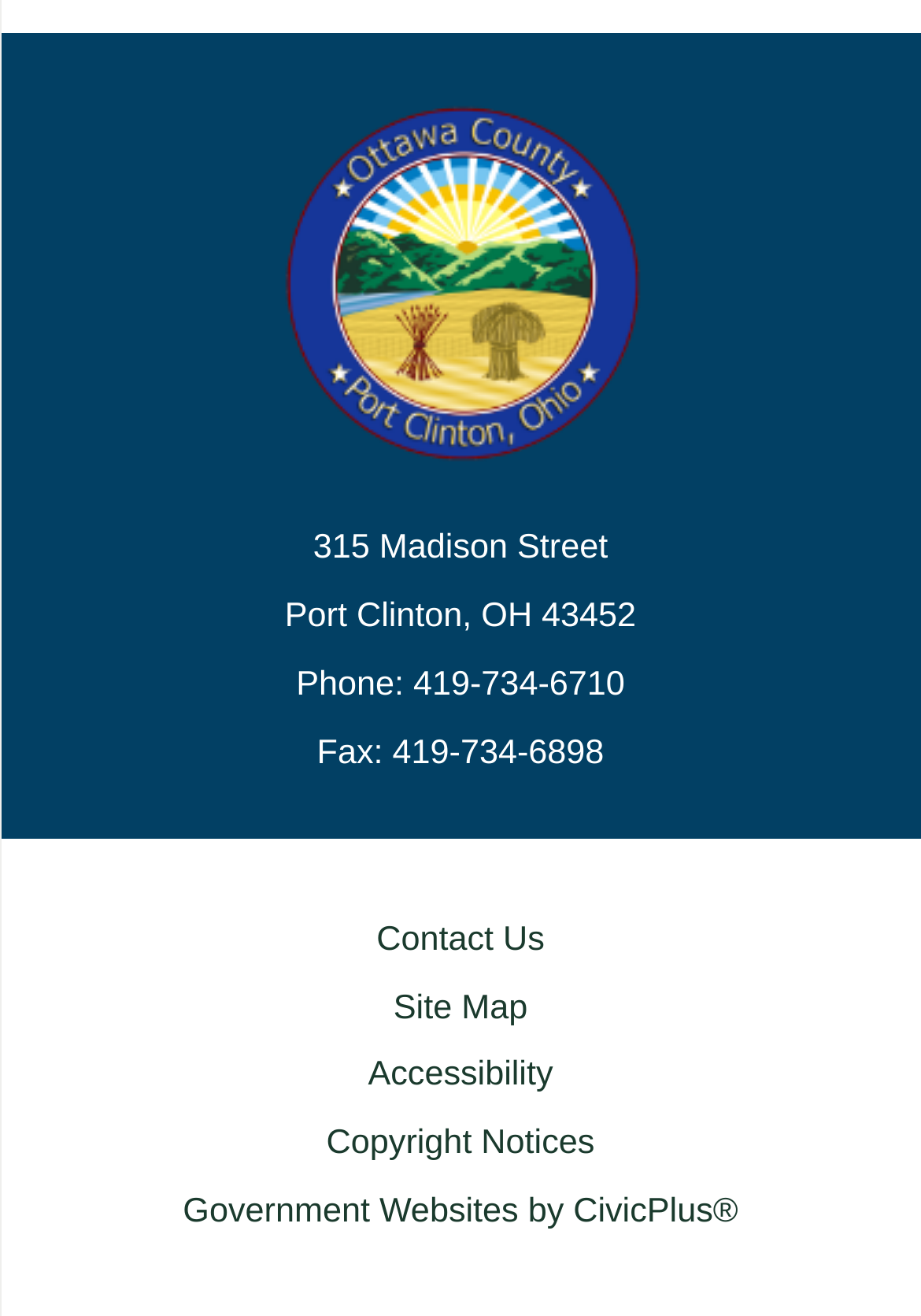What is the phone number?
Please provide a single word or phrase as your answer based on the screenshot.

419-734-6710